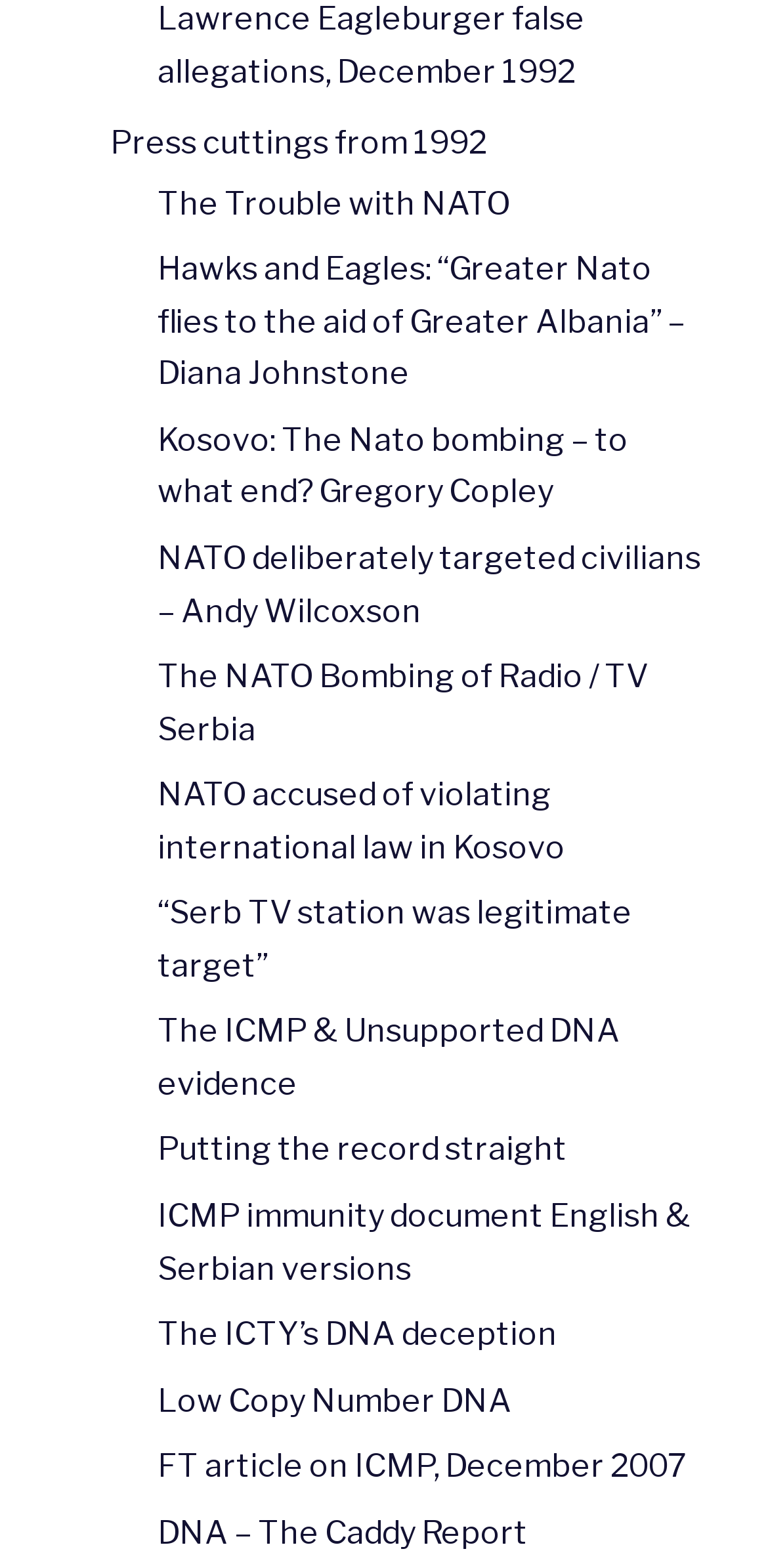Give a concise answer using only one word or phrase for this question:
What type of content is presented on the webpage?

News articles and reports